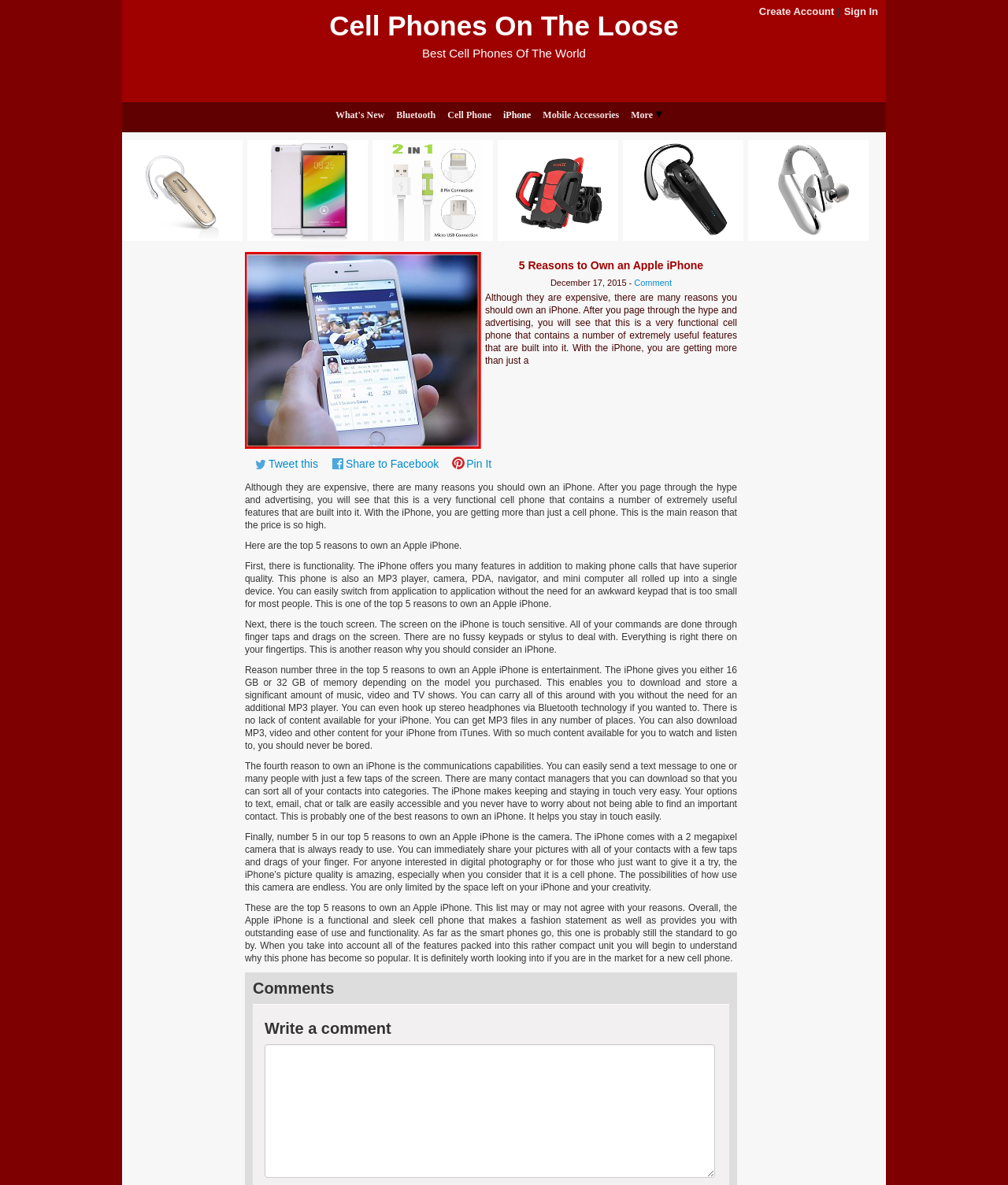Locate the bounding box coordinates of the element that should be clicked to fulfill the instruction: "Write a comment".

[0.262, 0.881, 0.709, 0.994]